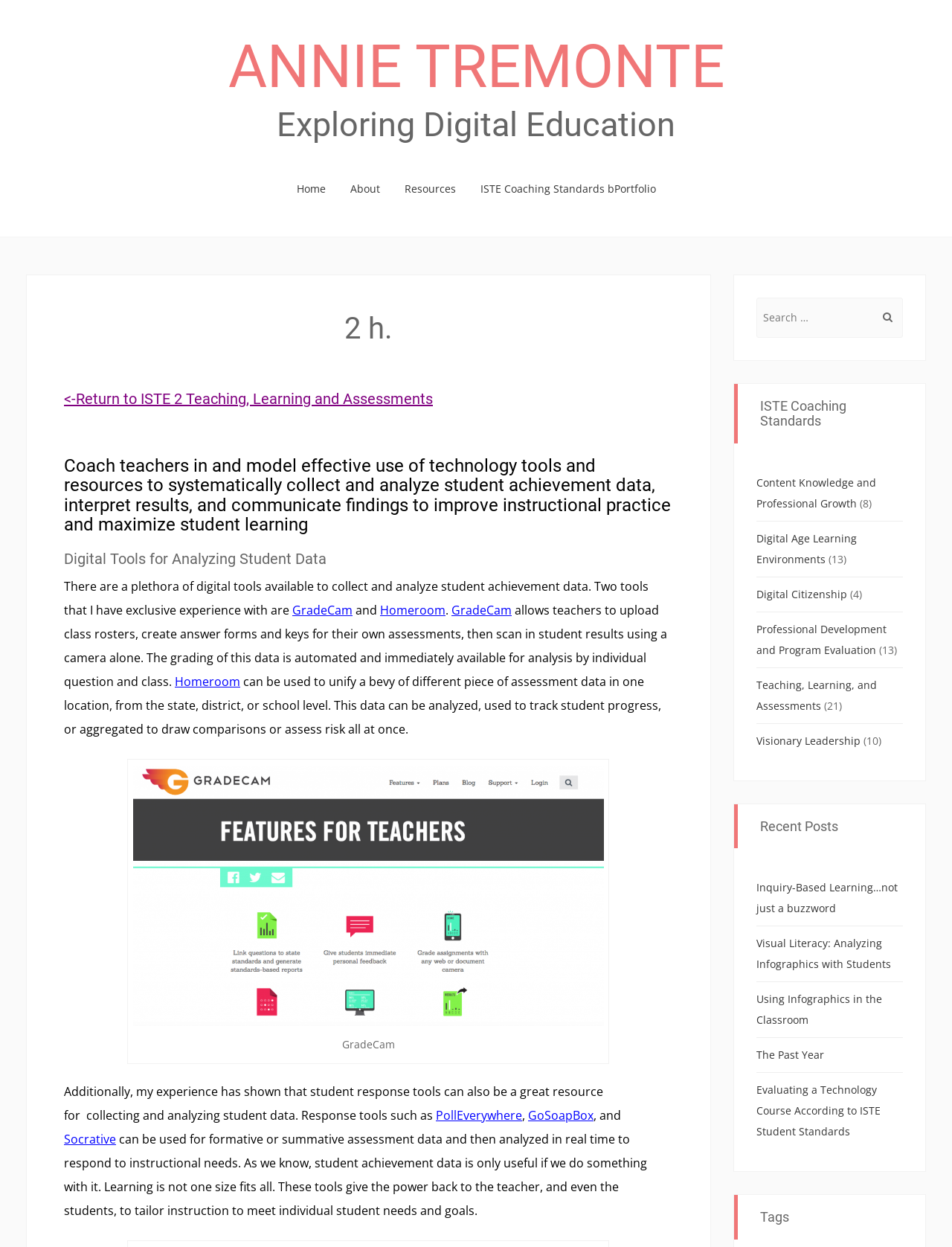Determine the bounding box coordinates of the region I should click to achieve the following instruction: "Search for something". Ensure the bounding box coordinates are four float numbers between 0 and 1, i.e., [left, top, right, bottom].

[0.794, 0.239, 0.948, 0.271]